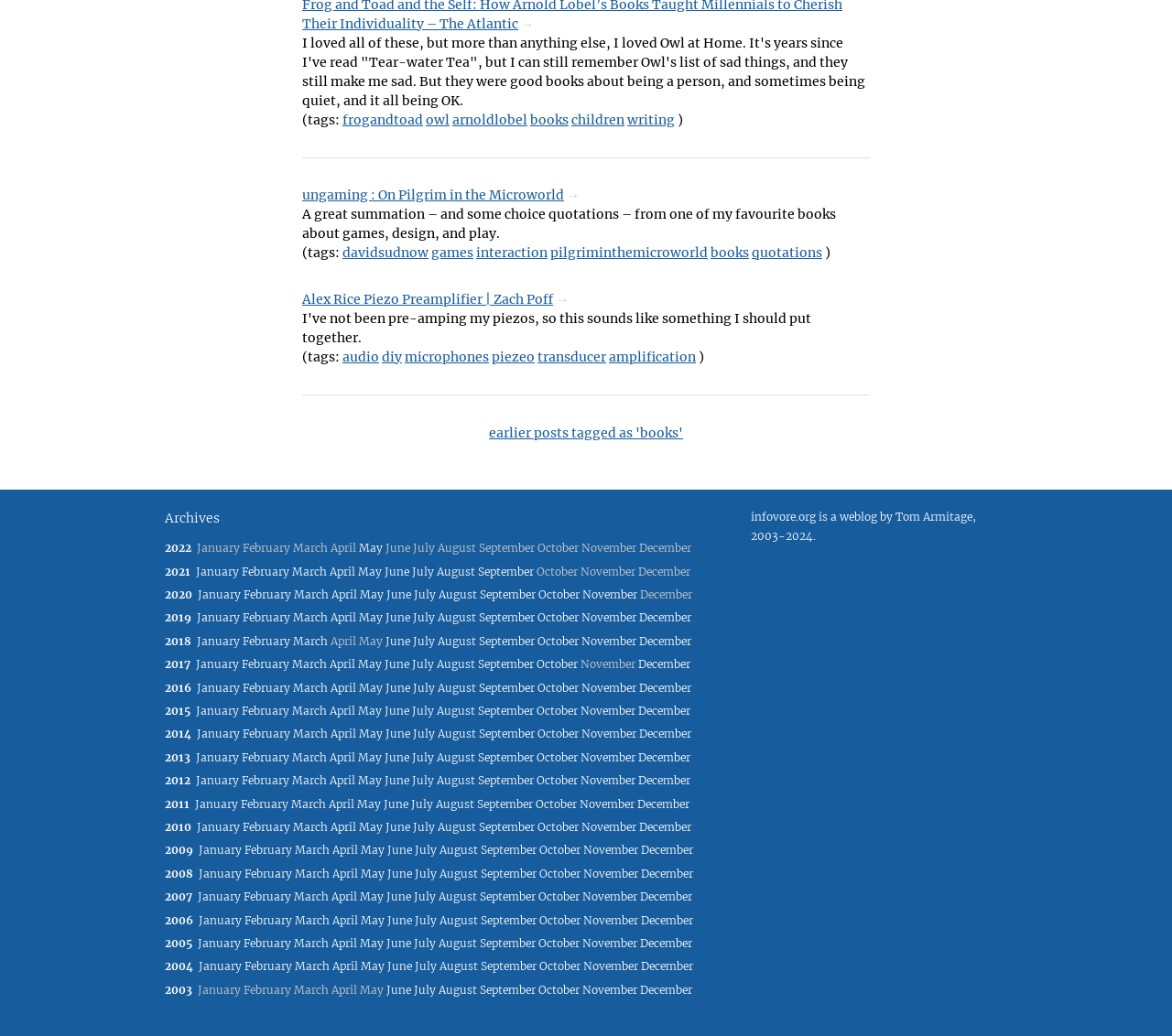Please determine the bounding box coordinates for the UI element described here. Use the format (top-left x, top-left y, bottom-right x, bottom-right y) with values bounded between 0 and 1: earlier posts tagged as 'books'

[0.417, 0.41, 0.583, 0.426]